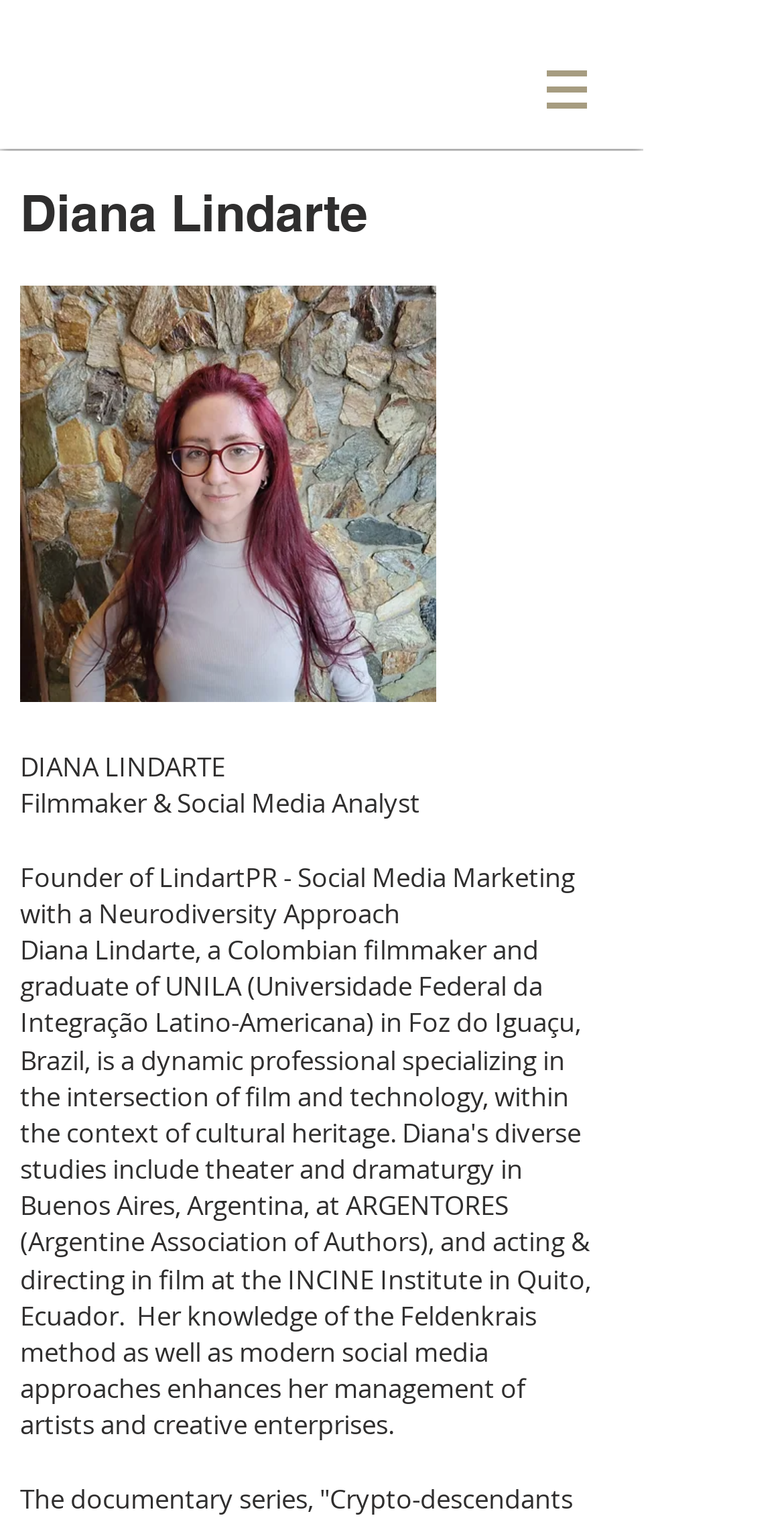What is the profession of Diana Lindarte?
Refer to the image and answer the question using a single word or phrase.

Filmmaker & Social Media Analyst